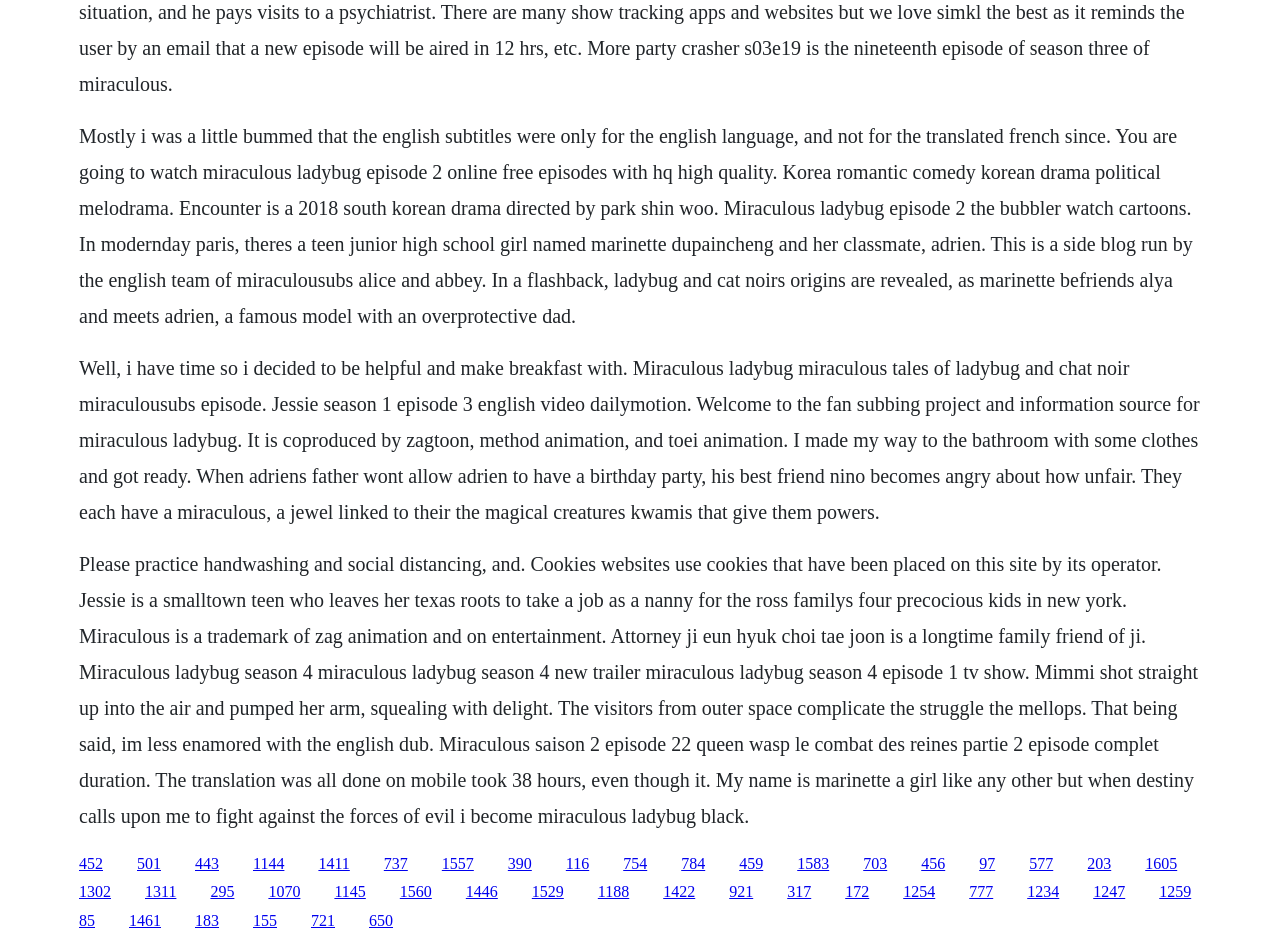What is the name of Adrien's father?
From the screenshot, supply a one-word or short-phrase answer.

Not mentioned